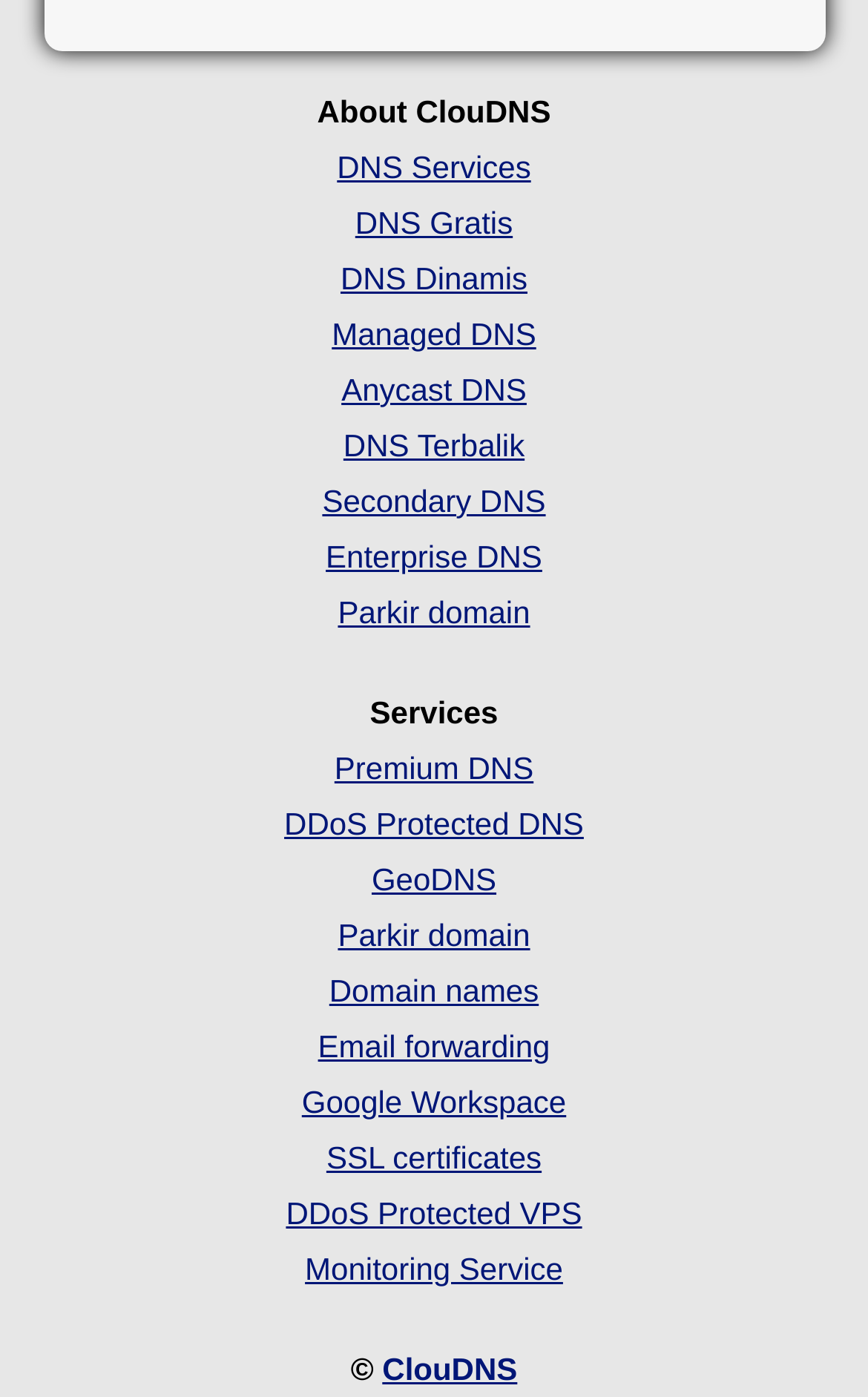What is the first DNS service listed? Analyze the screenshot and reply with just one word or a short phrase.

DNS Services